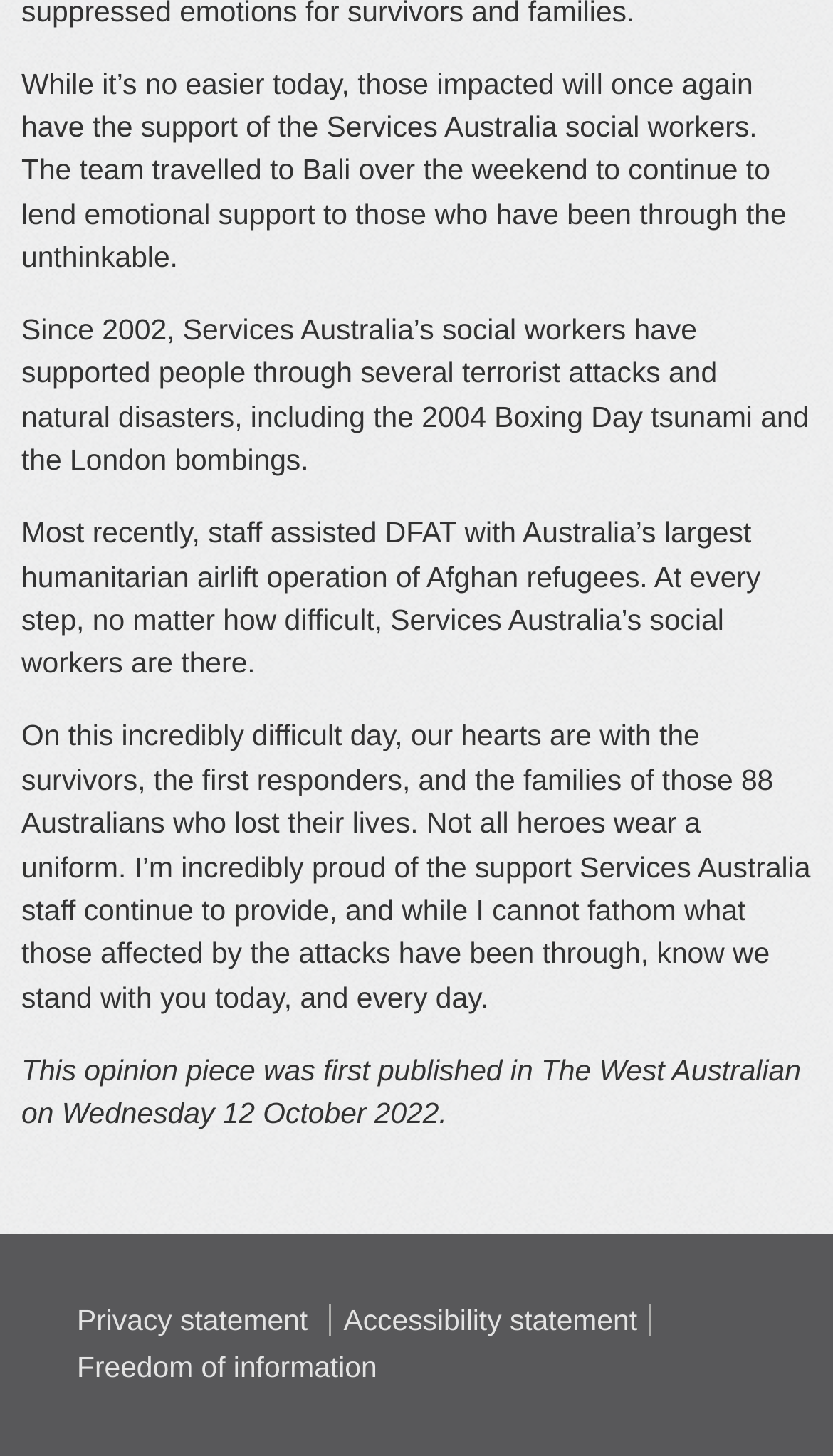Answer this question in one word or a short phrase: What is the topic of the article?

Services Australia's support